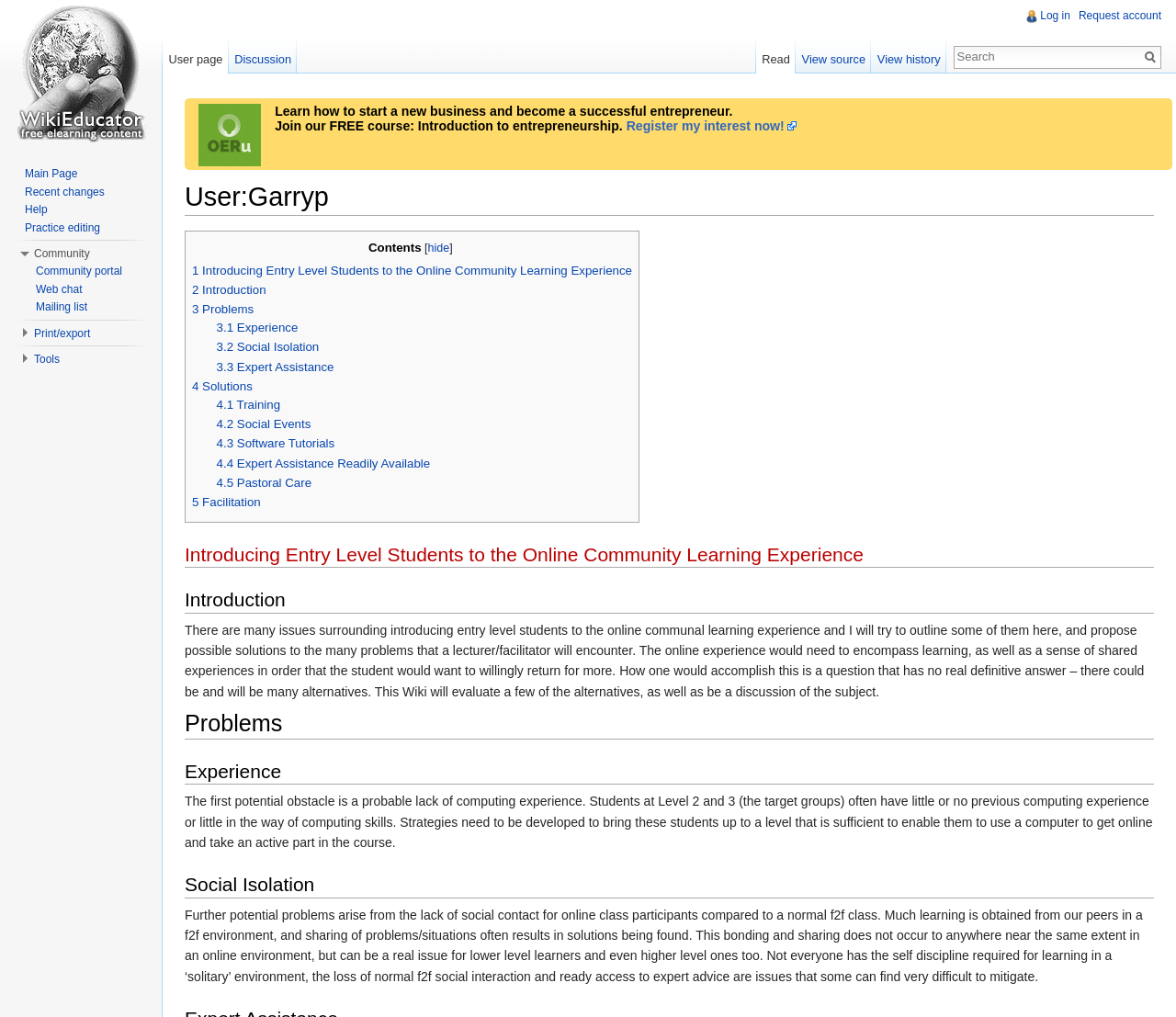Point out the bounding box coordinates of the section to click in order to follow this instruction: "Visit the main page".

[0.006, 0.0, 0.131, 0.145]